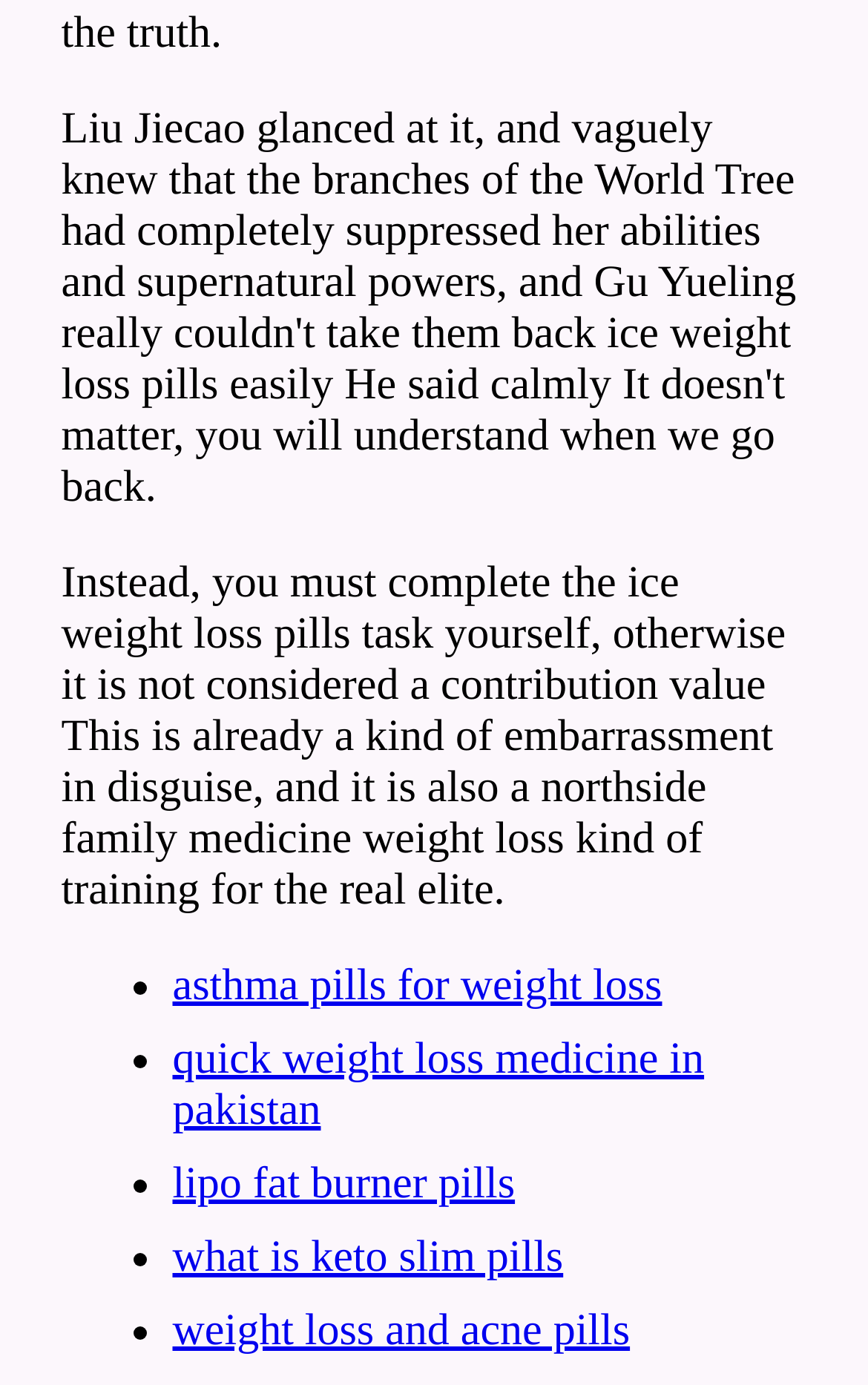How many links are related to weight loss?
Look at the image and provide a detailed response to the question.

There are five links on the webpage that are related to weight loss, which are 'asthma pills for weight loss', 'quick weight loss medicine in pakistan', 'lipo fat burner pills', 'what is keto slim pills', and 'weight loss and acne pills'.